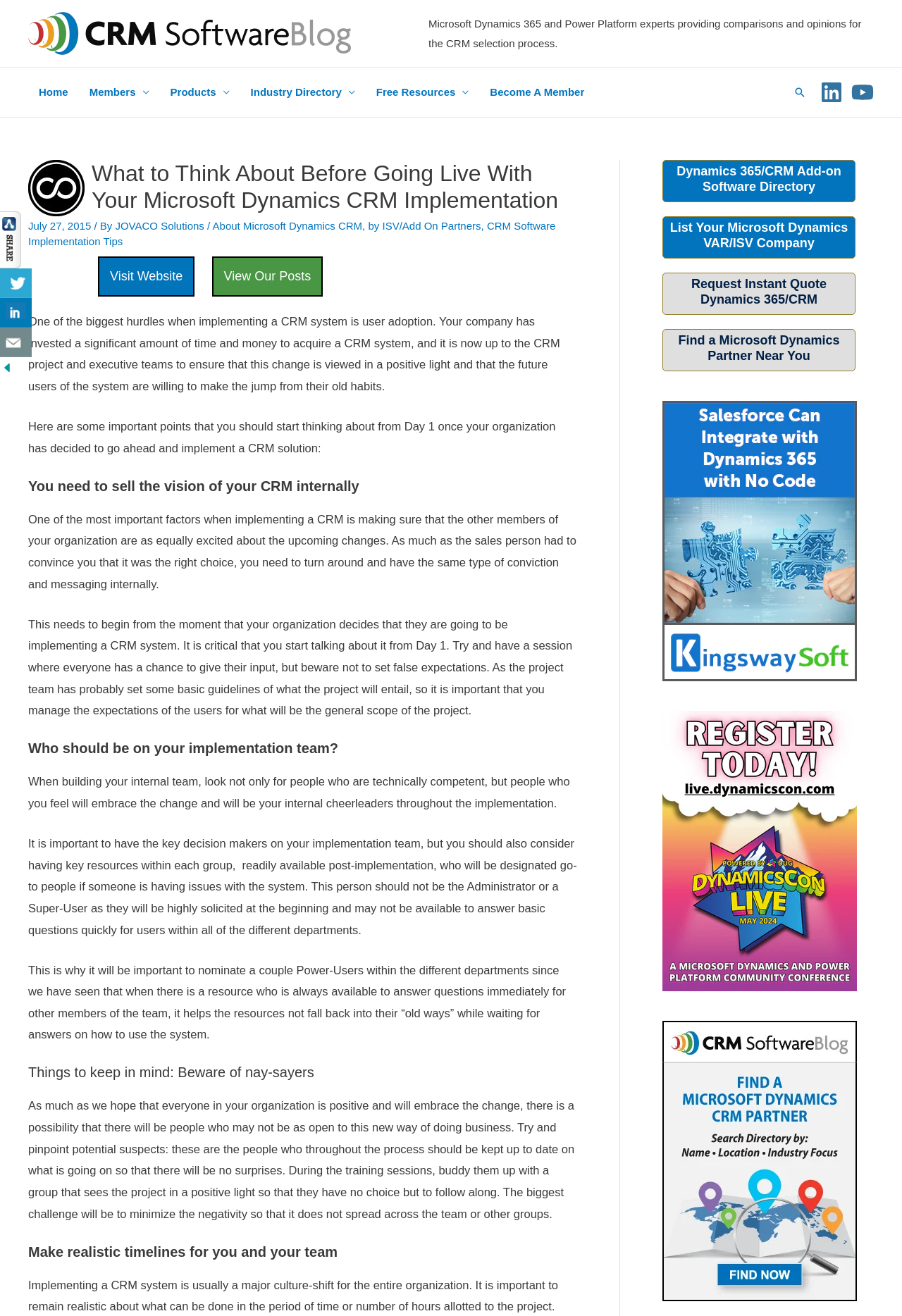Please identify the bounding box coordinates of the element's region that needs to be clicked to fulfill the following instruction: "Visit the 'Dynamics 365/CRM Add-on Software Directory'". The bounding box coordinates should consist of four float numbers between 0 and 1, i.e., [left, top, right, bottom].

[0.75, 0.125, 0.933, 0.147]